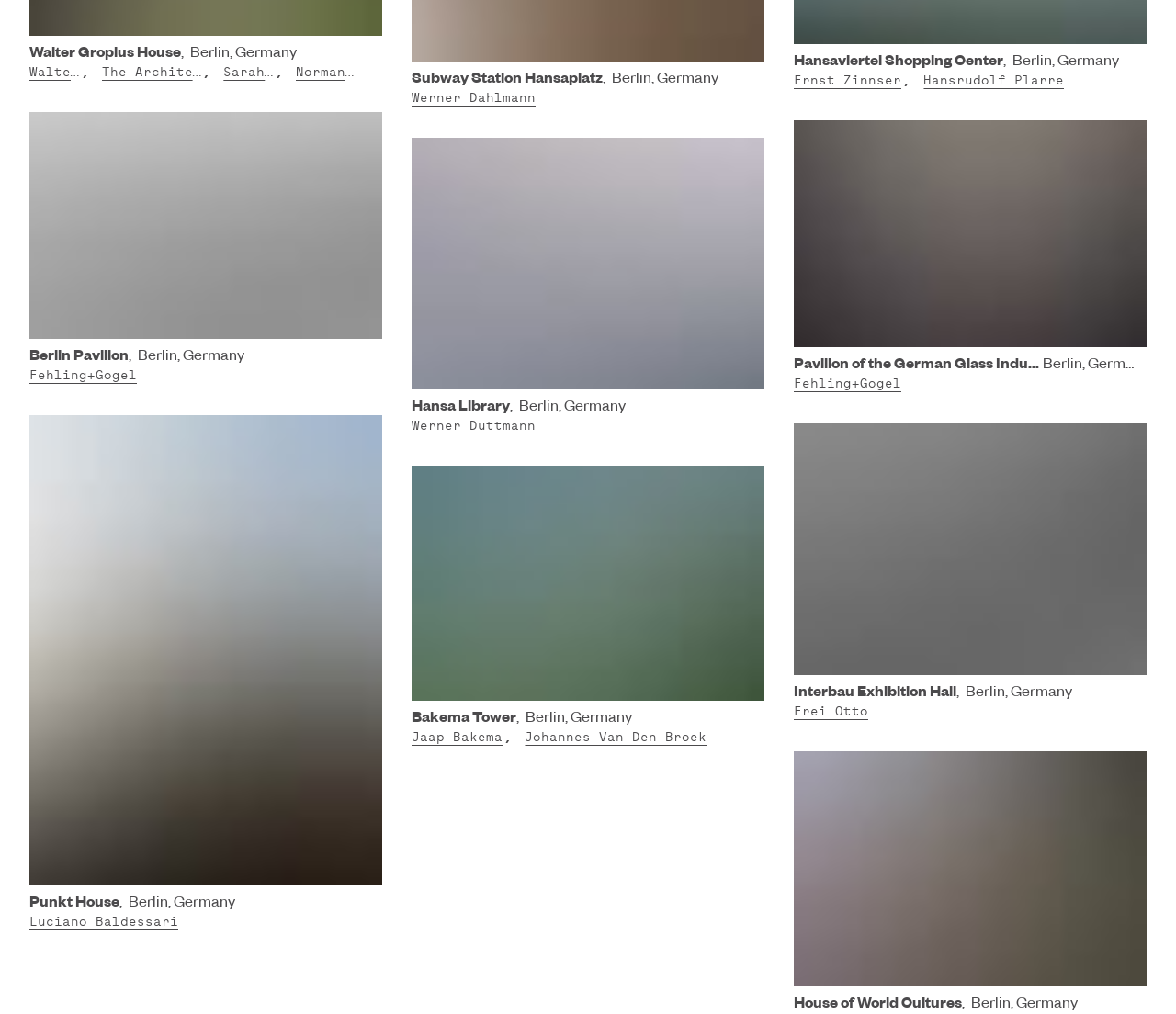Please answer the following question using a single word or phrase: 
What is the name of the library in Berlin, Germany?

Hansa Library